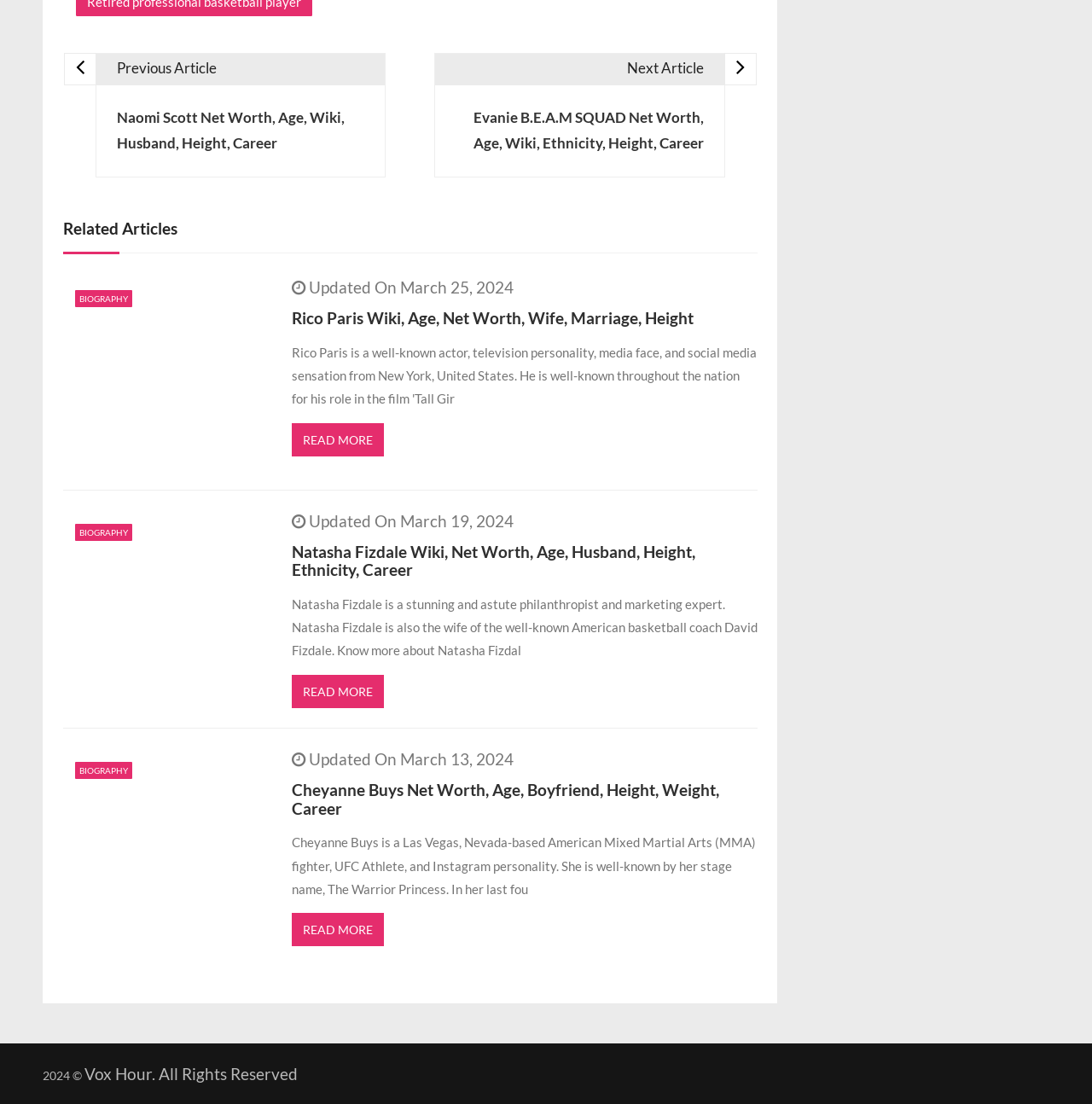Identify the bounding box coordinates of the area that should be clicked in order to complete the given instruction: "Read more about Rico Paris". The bounding box coordinates should be four float numbers between 0 and 1, i.e., [left, top, right, bottom].

[0.267, 0.383, 0.351, 0.413]